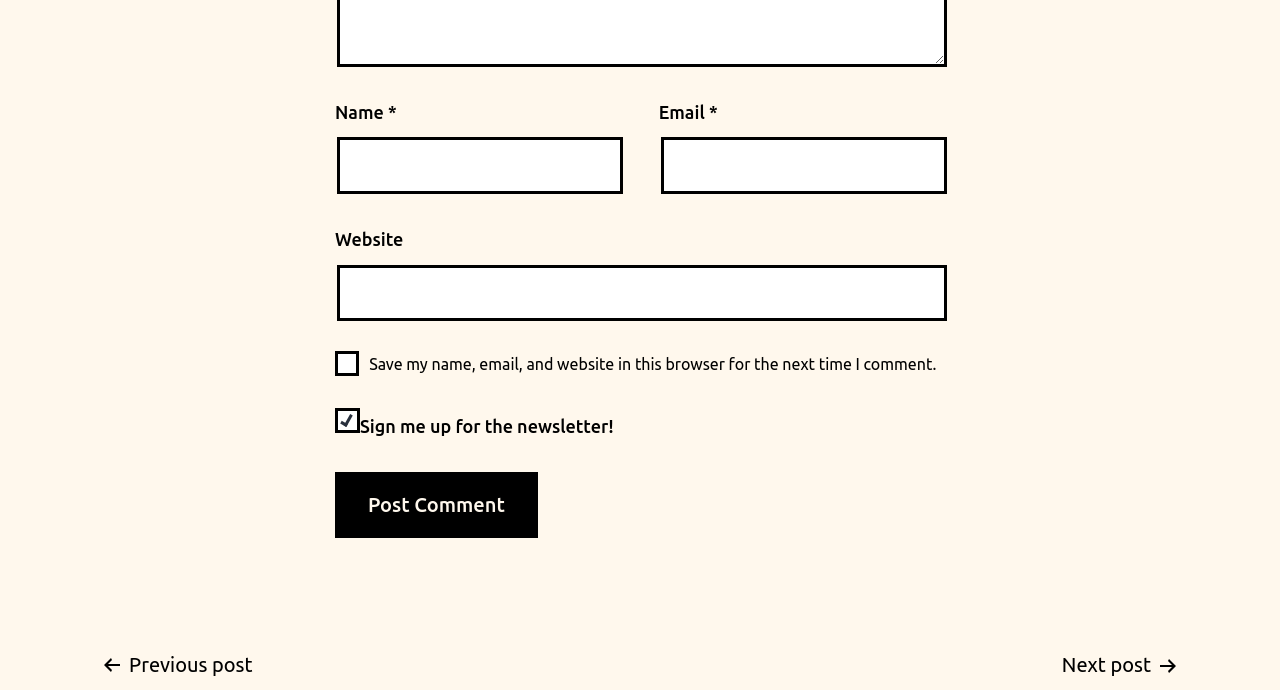What is the vertical position of the 'Website' field relative to the 'Name' field?
Give a detailed explanation using the information visible in the image.

By comparing the y1 and y2 coordinates of the 'Name' and 'Website' fields, we can determine that the 'Website' field is positioned below the 'Name' field vertically, as the y1 and y2 values of the 'Website' field are greater than those of the 'Name' field.